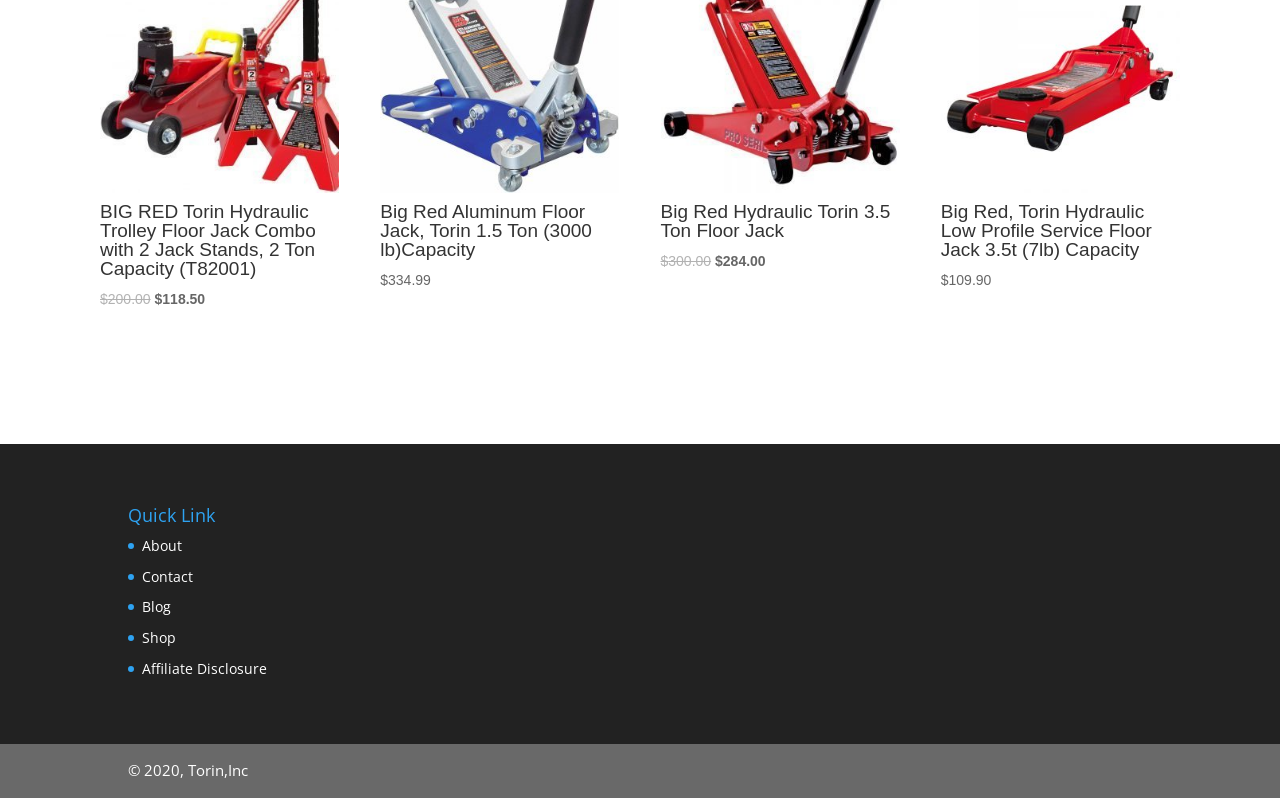What is the price of the BIG RED Torin Hydraulic Trolley Floor Jack Combo?
Give a one-word or short phrase answer based on the image.

$118.50